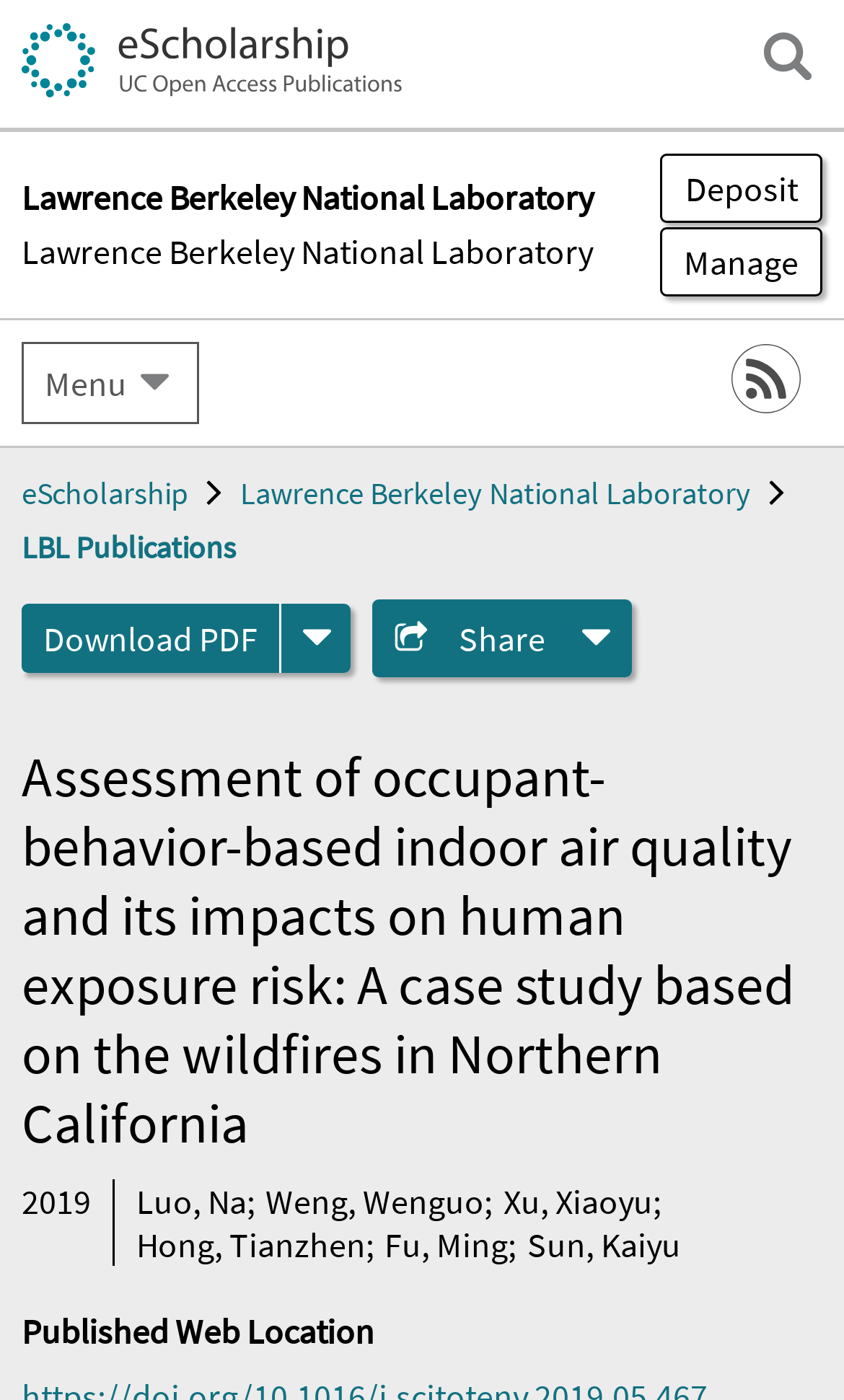Identify the bounding box coordinates for the element you need to click to achieve the following task: "Use event handlers to monitor the state of processes". The coordinates must be four float values ranging from 0 to 1, formatted as [left, top, right, bottom].

None